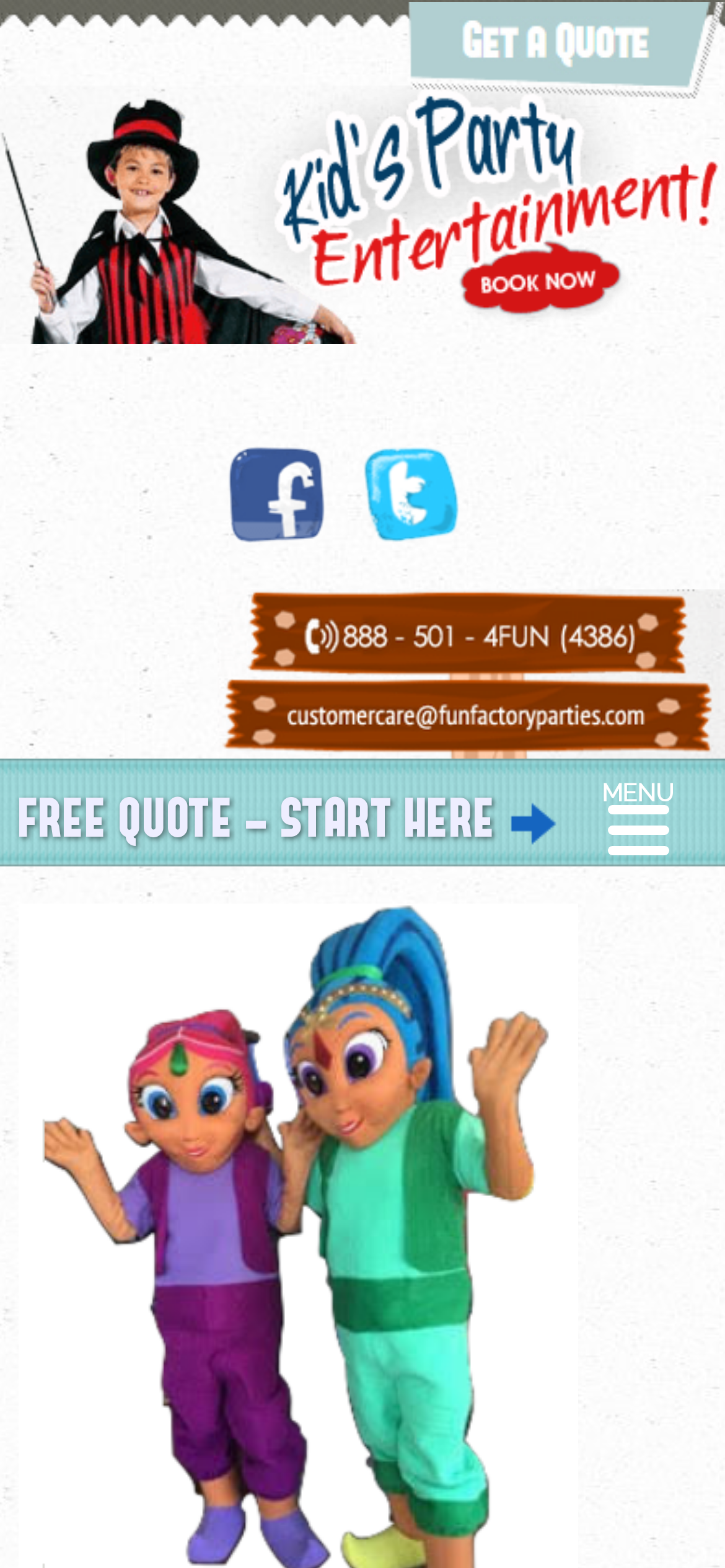Respond with a single word or short phrase to the following question: 
What social media platforms can be used to share?

Facebook and Twitter